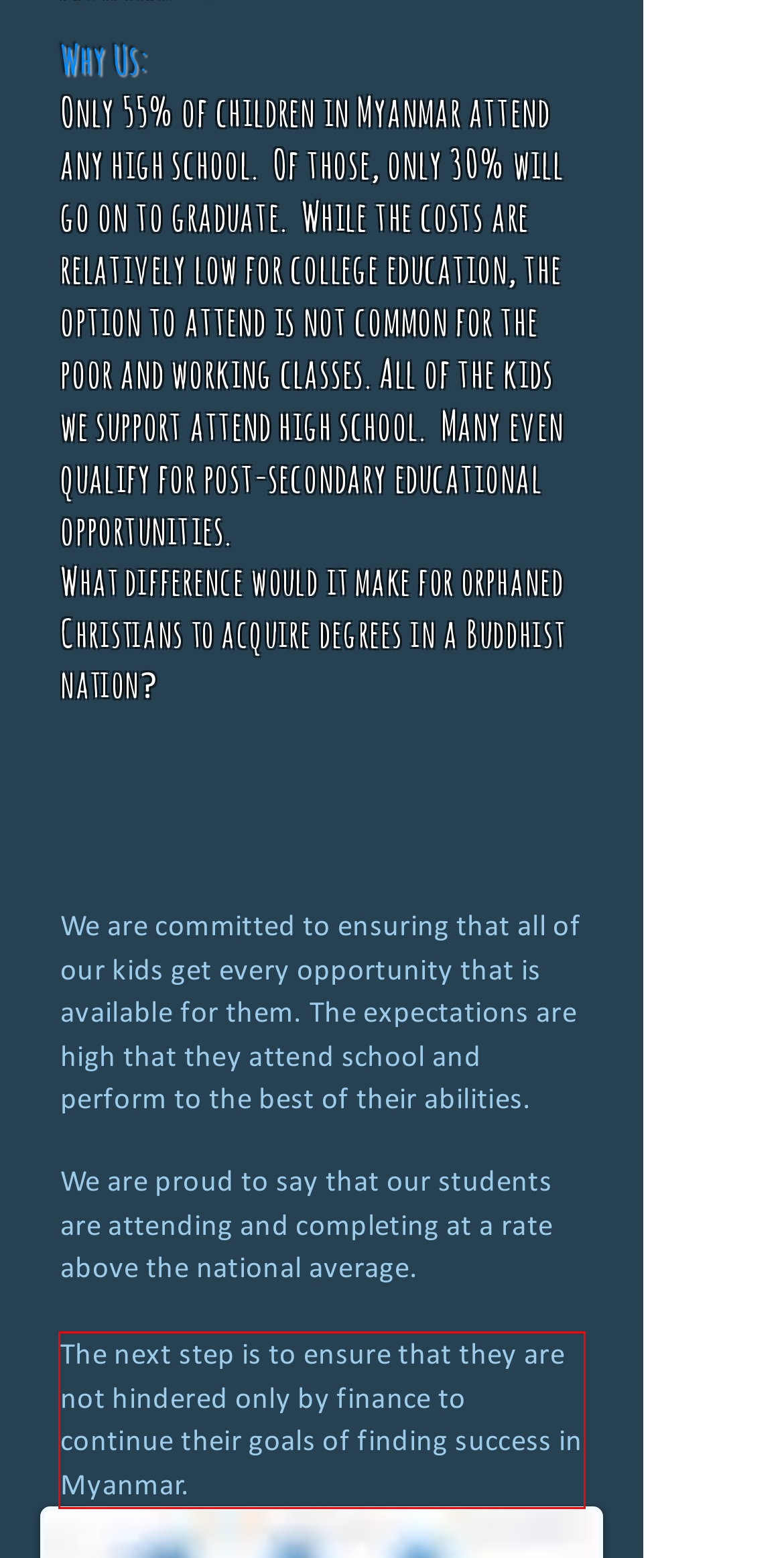Please extract the text content from the UI element enclosed by the red rectangle in the screenshot.

The next step is to ensure that they are not hindered only by finance to continue their goals of finding success in Myanmar.